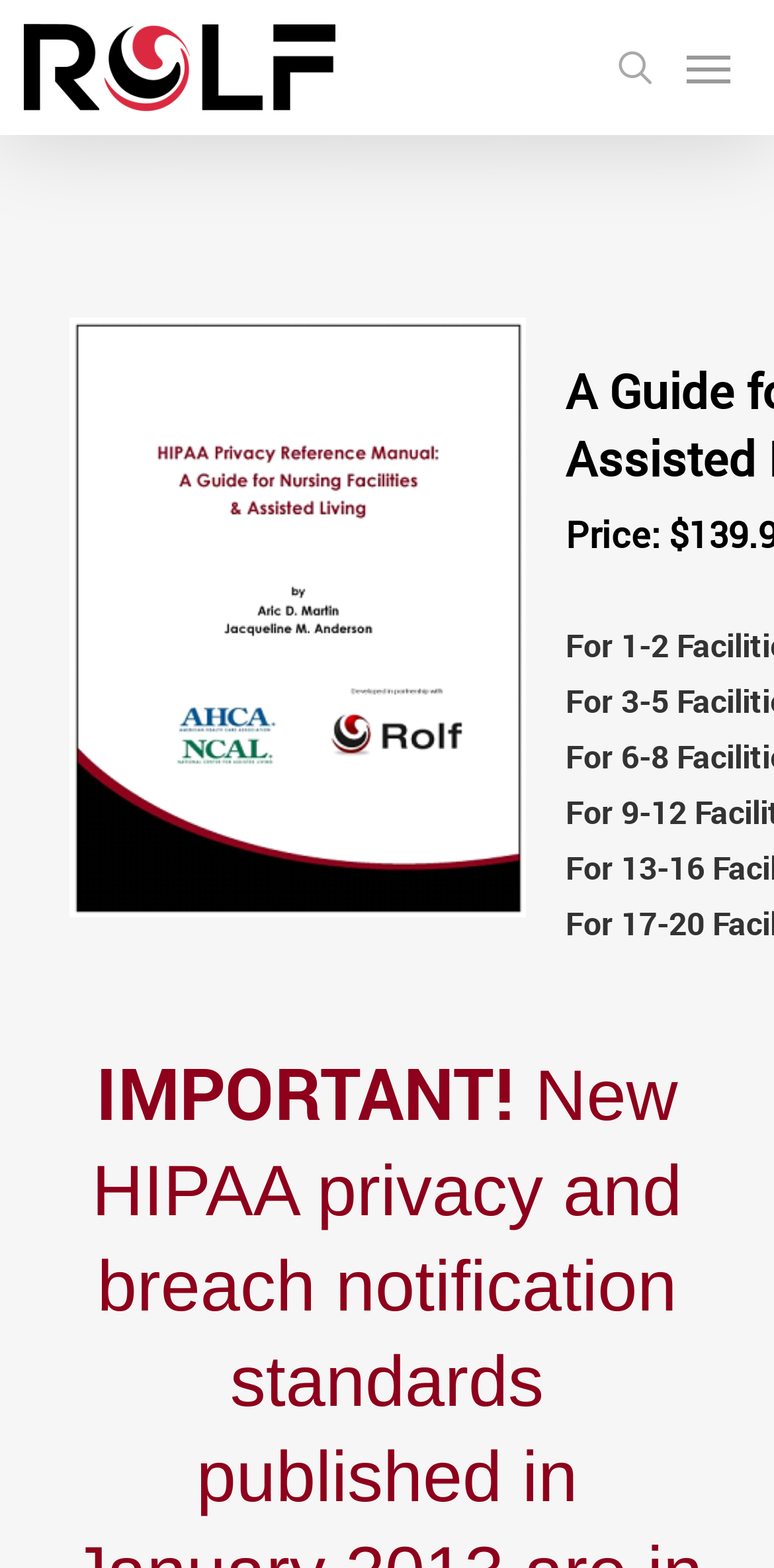Give the bounding box coordinates for the element described by: "alt="Rolf Goffman Martin Lang LLP"".

[0.03, 0.015, 0.432, 0.071]